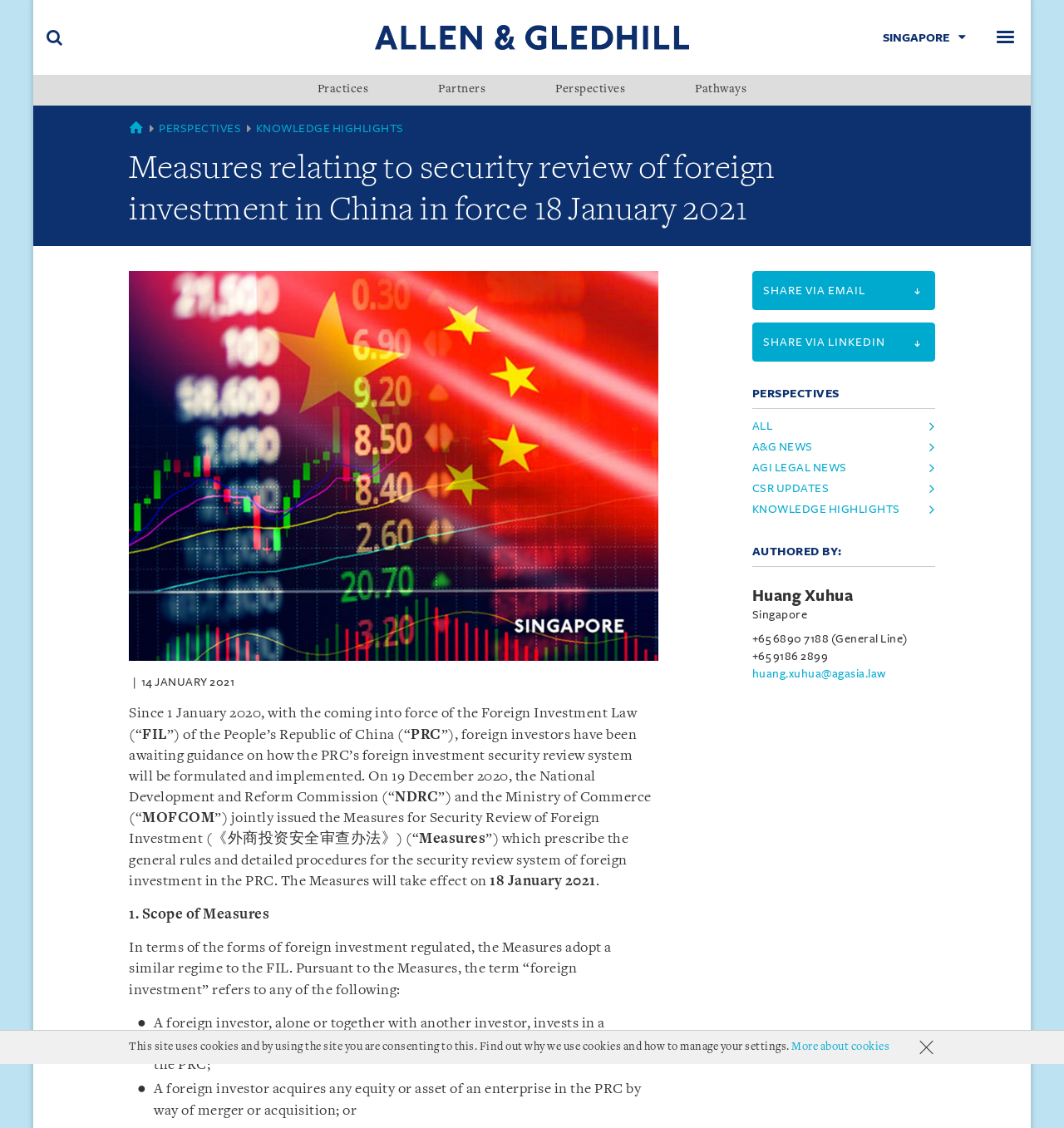Determine the bounding box coordinates in the format (top-left x, top-left y, bottom-right x, bottom-right y). Ensure all values are floating point numbers between 0 and 1. Identify the bounding box of the UI element described by: Share via email

[0.707, 0.24, 0.879, 0.275]